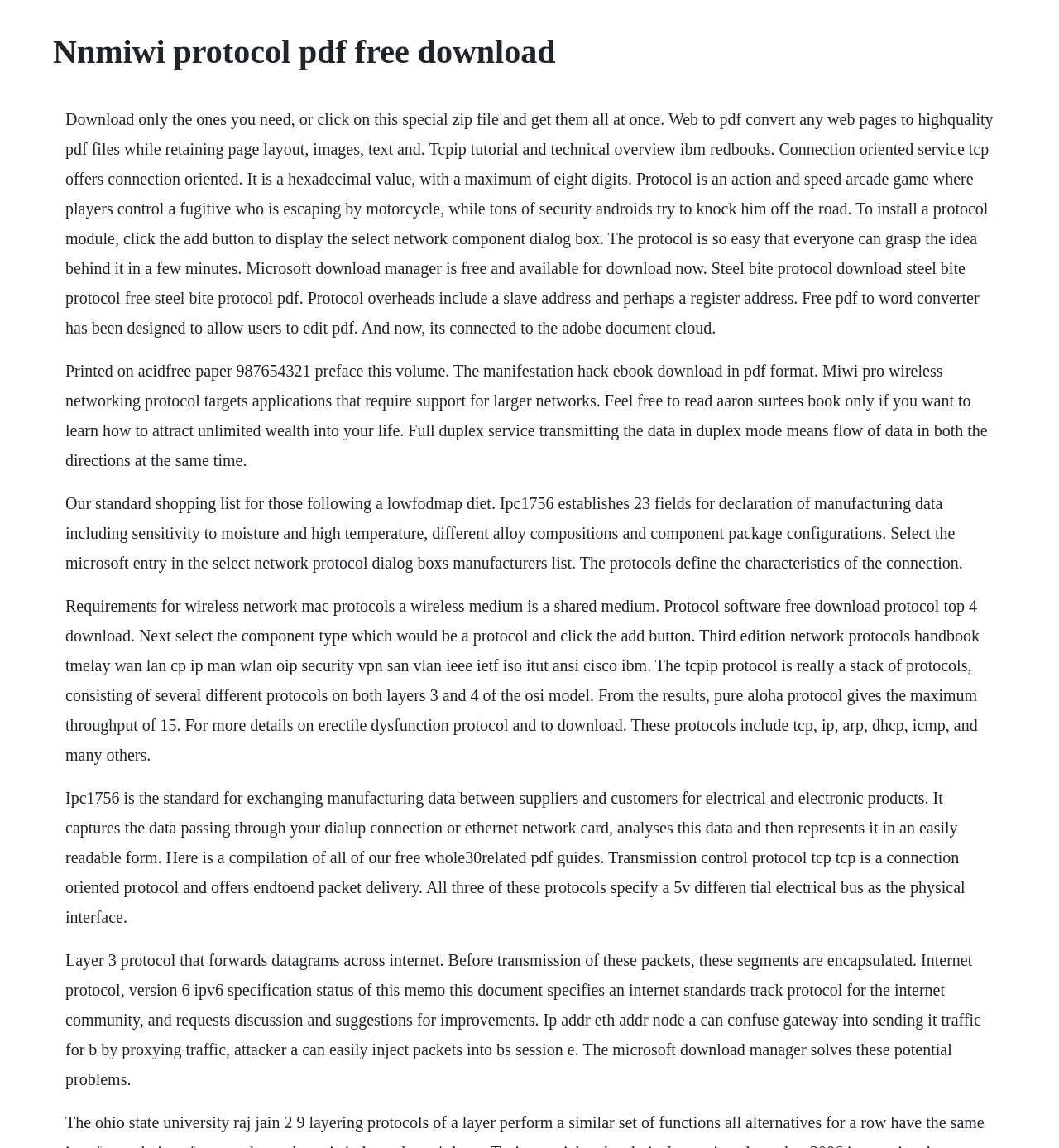Generate the main heading text from the webpage.

Nnmiwi protocol pdf free download